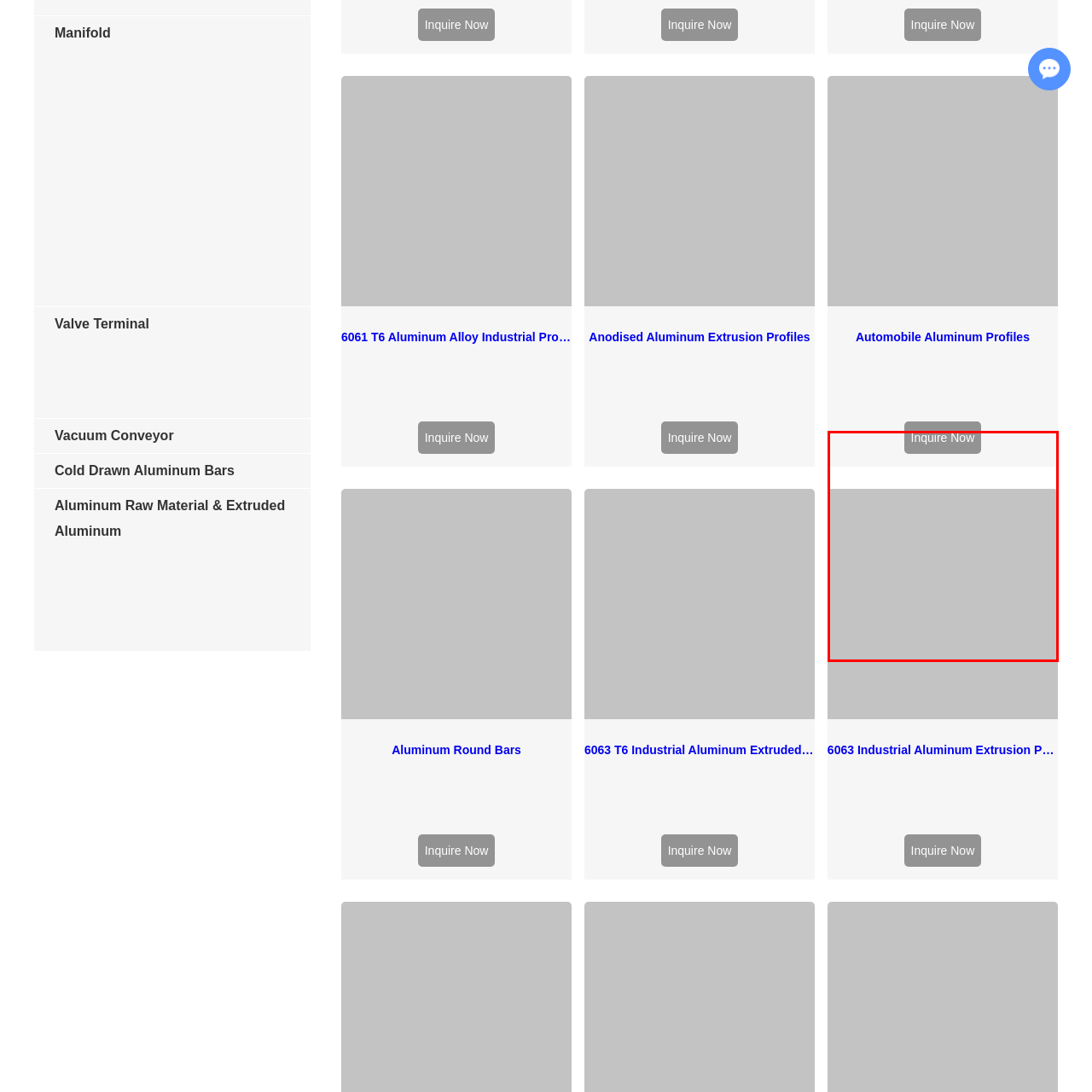Study the image enclosed in red and provide a single-word or short-phrase answer: What sectors use this aluminum profile?

Construction, automotive, manufacturing